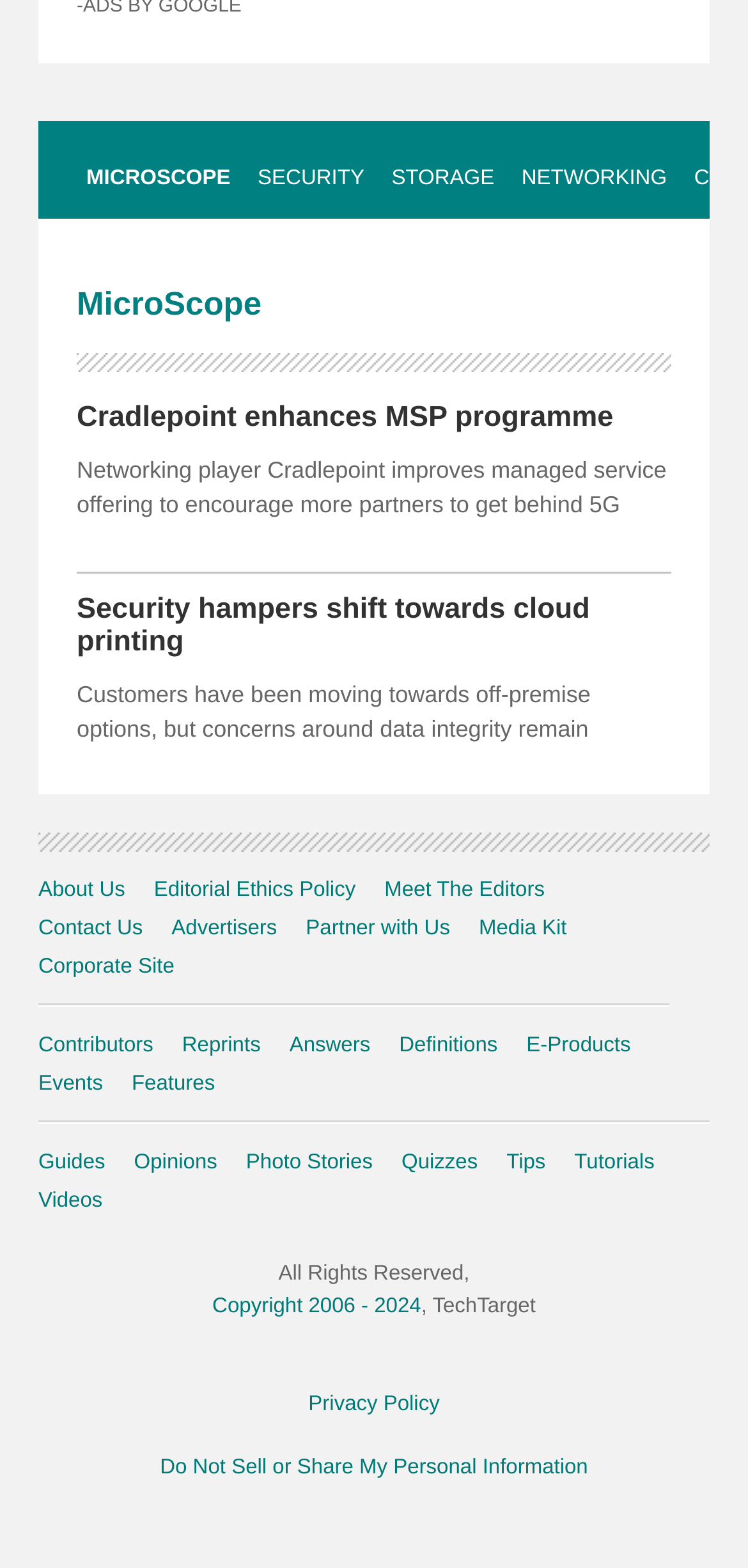Locate the bounding box coordinates of the element you need to click to accomplish the task described by this instruction: "Click on MICROSCOPE".

[0.103, 0.077, 0.321, 0.139]